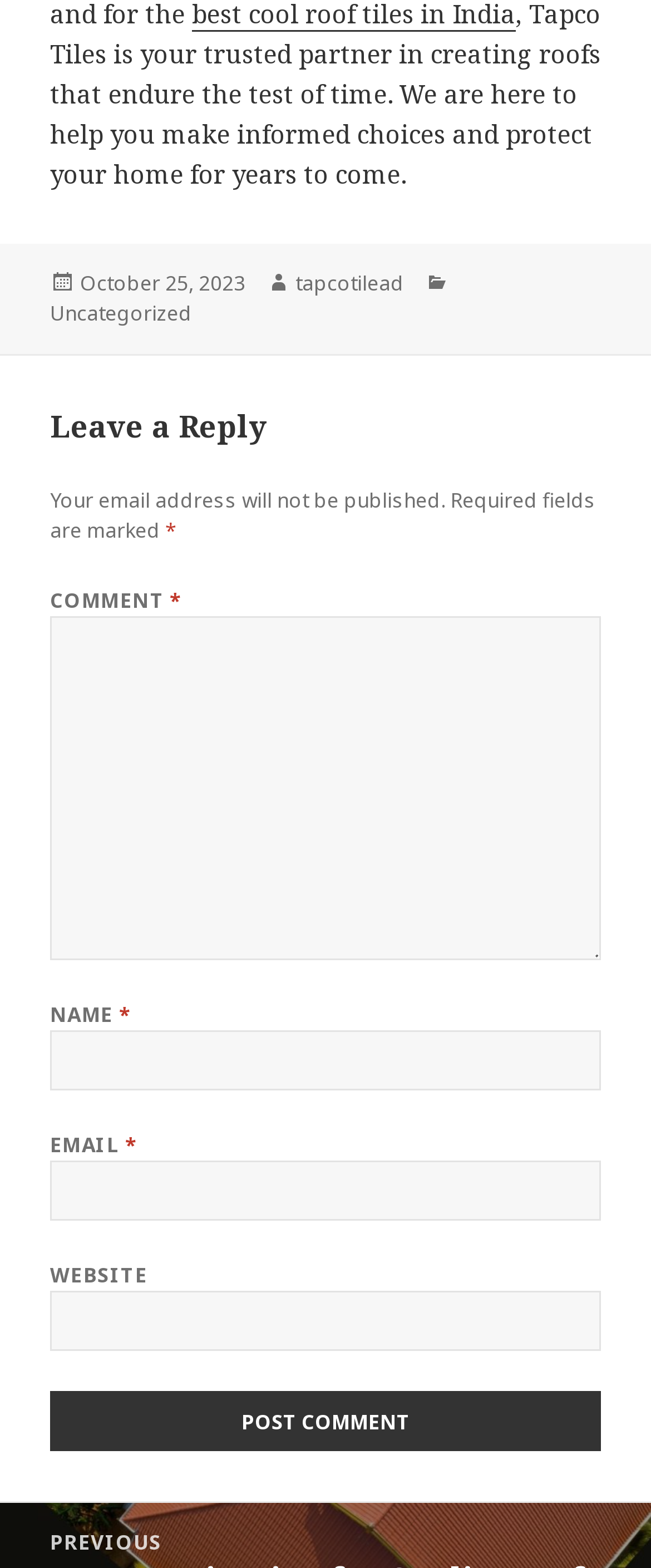Could you specify the bounding box coordinates for the clickable section to complete the following instruction: "post a comment"?

[0.077, 0.887, 0.923, 0.926]